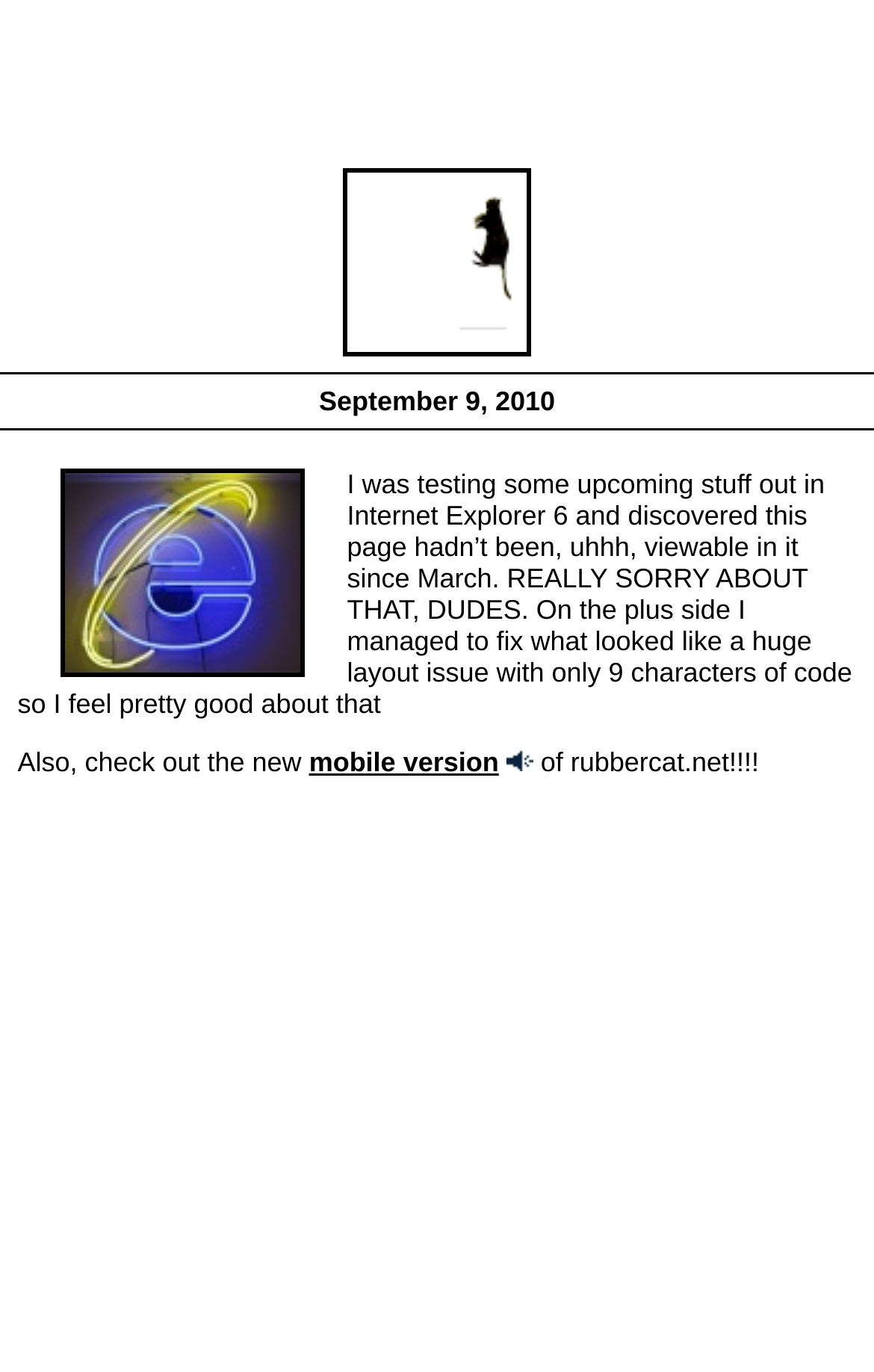What is the new feature being announced?
Please interpret the details in the image and answer the question thoroughly.

I found a link with the text 'mobile version' and an adjacent image, suggesting that a new mobile version of the website is being announced.